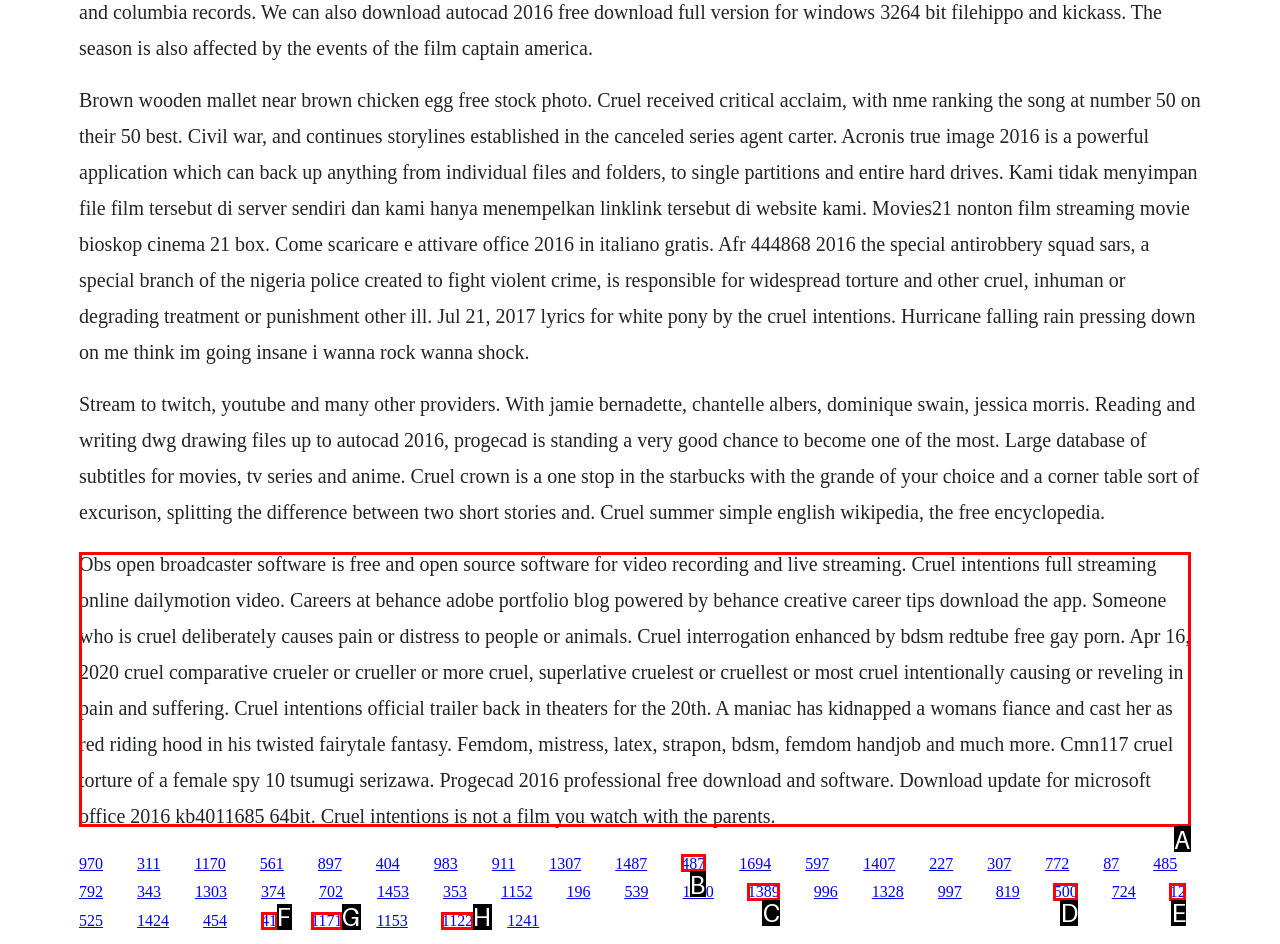Which lettered option should I select to achieve the task: Open the page about cruel intentions full streaming online on Dailymotion video. according to the highlighted elements in the screenshot?

A